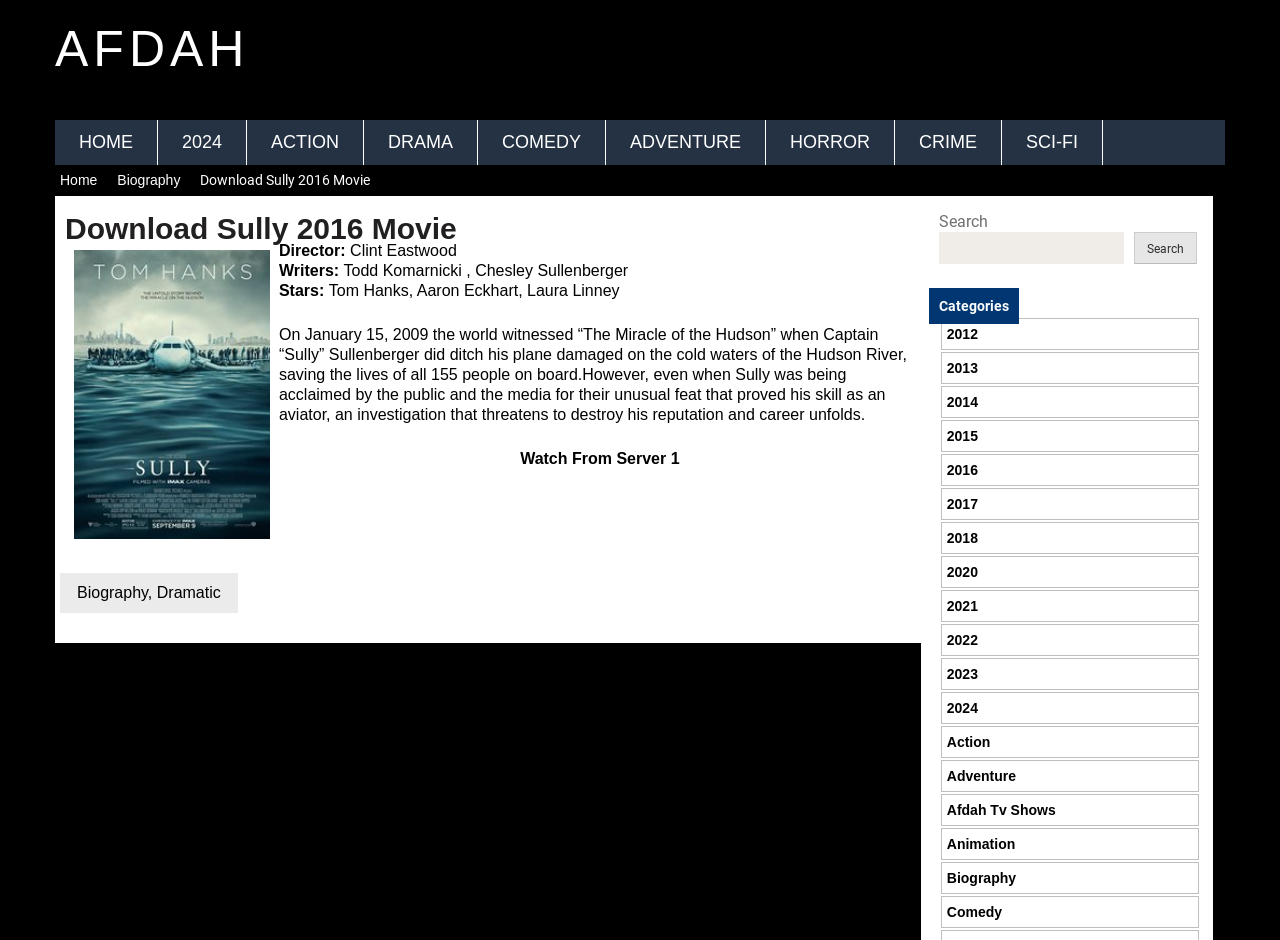Locate the bounding box coordinates of the element that needs to be clicked to carry out the instruction: "Click on the 'HOME' link". The coordinates should be given as four float numbers ranging from 0 to 1, i.e., [left, top, right, bottom].

[0.043, 0.128, 0.123, 0.176]